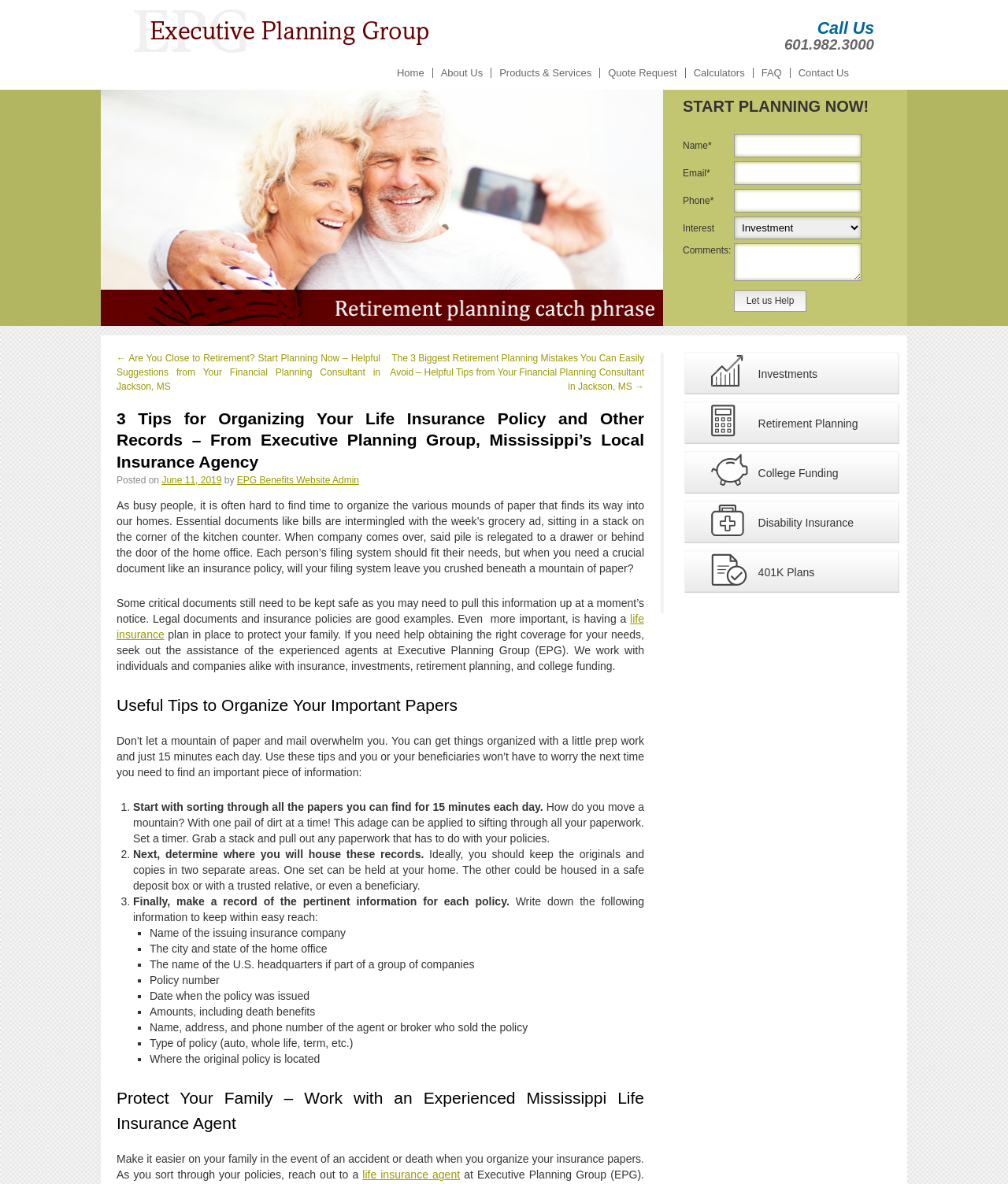Given the element description Products & Services, predict the bounding box coordinates for the UI element in the webpage screenshot. The format should be (top-left x, top-left y, bottom-right x, bottom-right y), and the values should be between 0 and 1.

[0.487, 0.057, 0.595, 0.066]